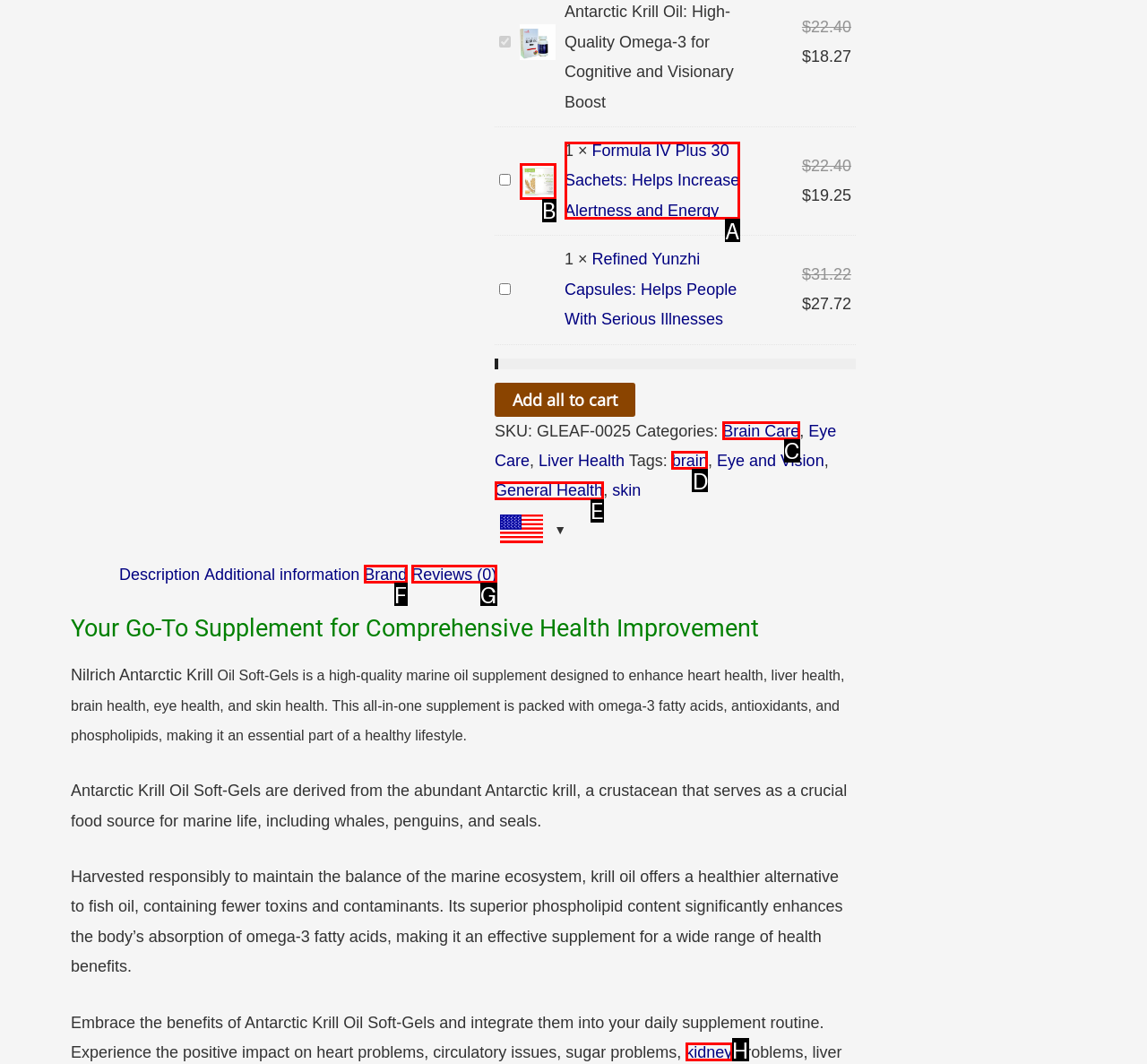Provide the letter of the HTML element that you need to click on to perform the task: Follow the Brain Care link.
Answer with the letter corresponding to the correct option.

C